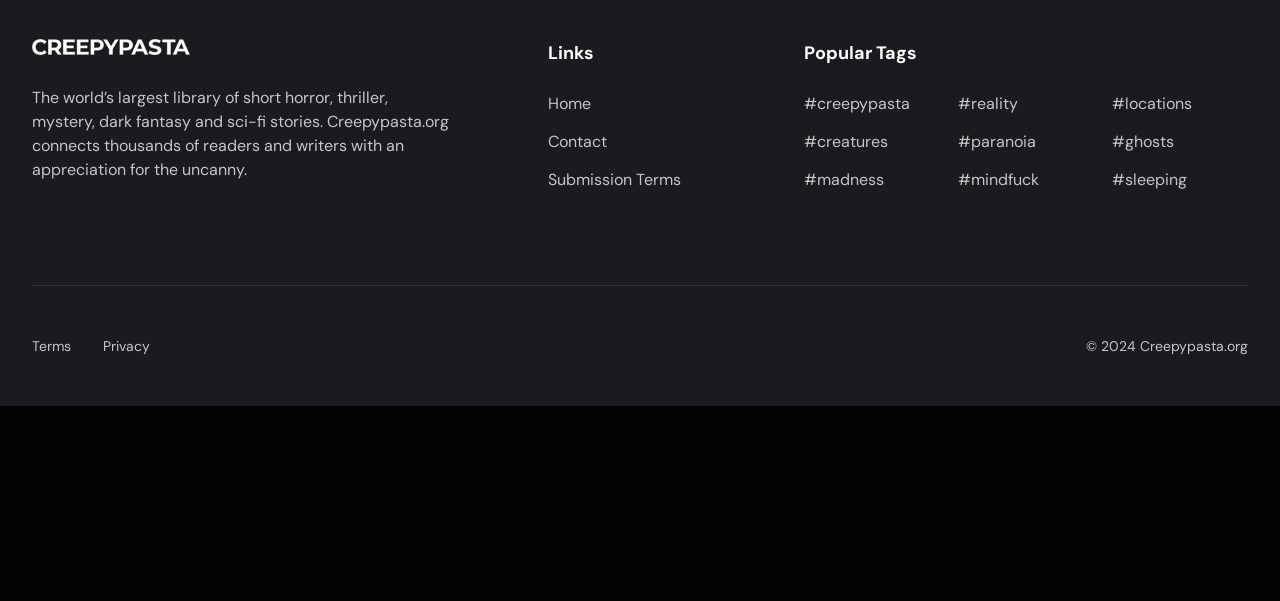Please find the bounding box coordinates (top-left x, top-left y, bottom-right x, bottom-right y) in the screenshot for the UI element described as follows: #locations

[0.87, 0.481, 0.936, 0.512]